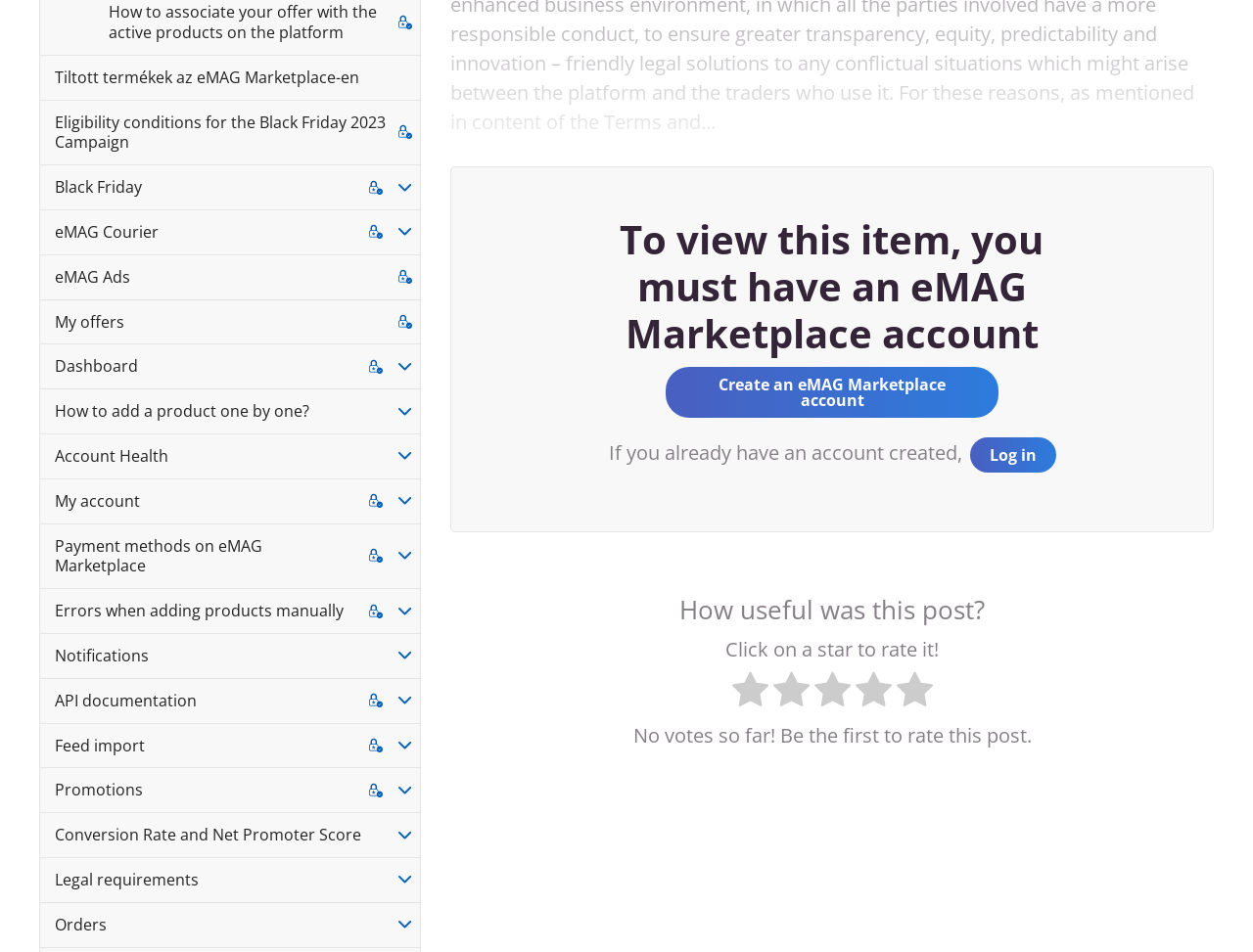Provide the bounding box coordinates, formatted as (top-left x, top-left y, bottom-right x, bottom-right y), with all values being floating point numbers between 0 and 1. Identify the bounding box of the UI element that matches the description: My account

[0.032, 0.503, 0.312, 0.549]